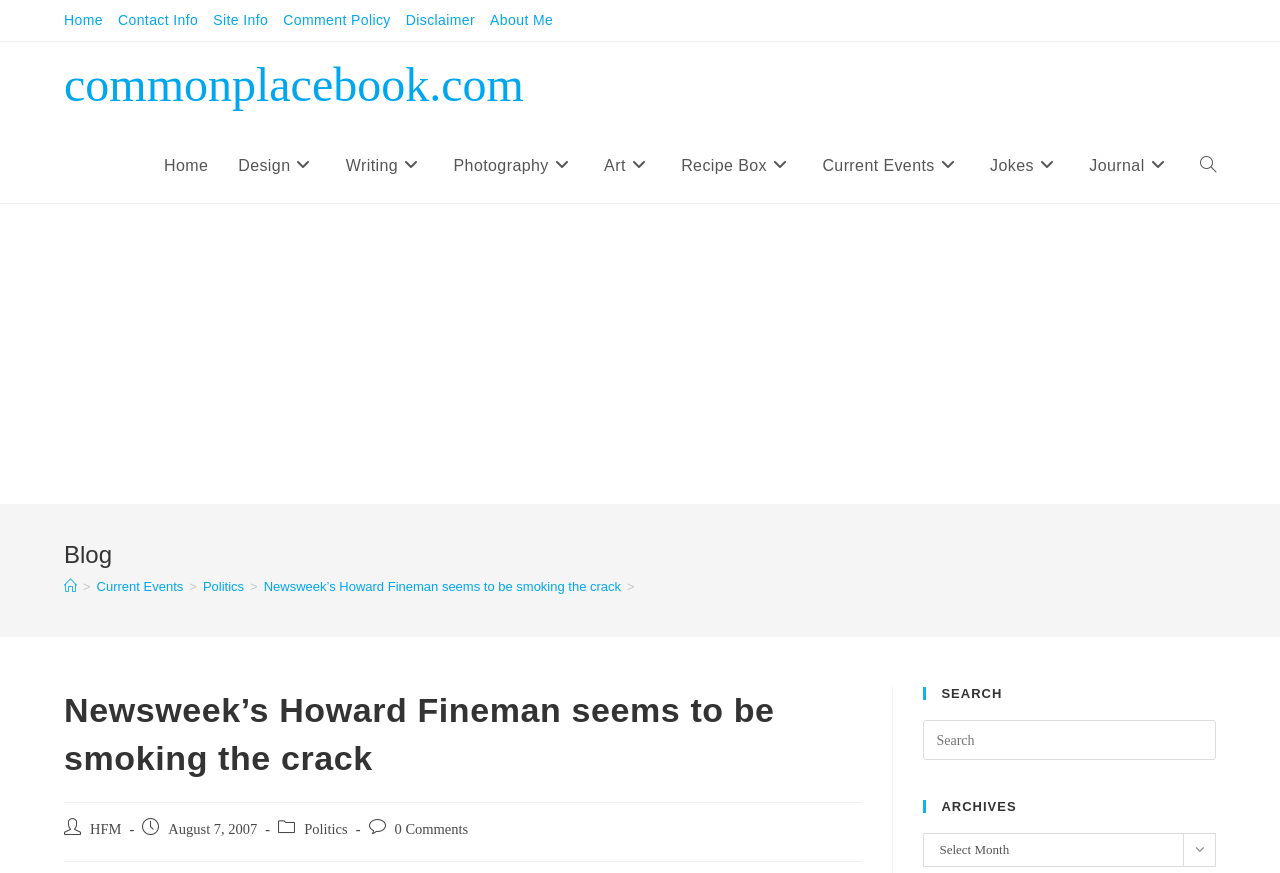Locate the bounding box coordinates of the clickable part needed for the task: "go to home page".

[0.05, 0.009, 0.08, 0.038]